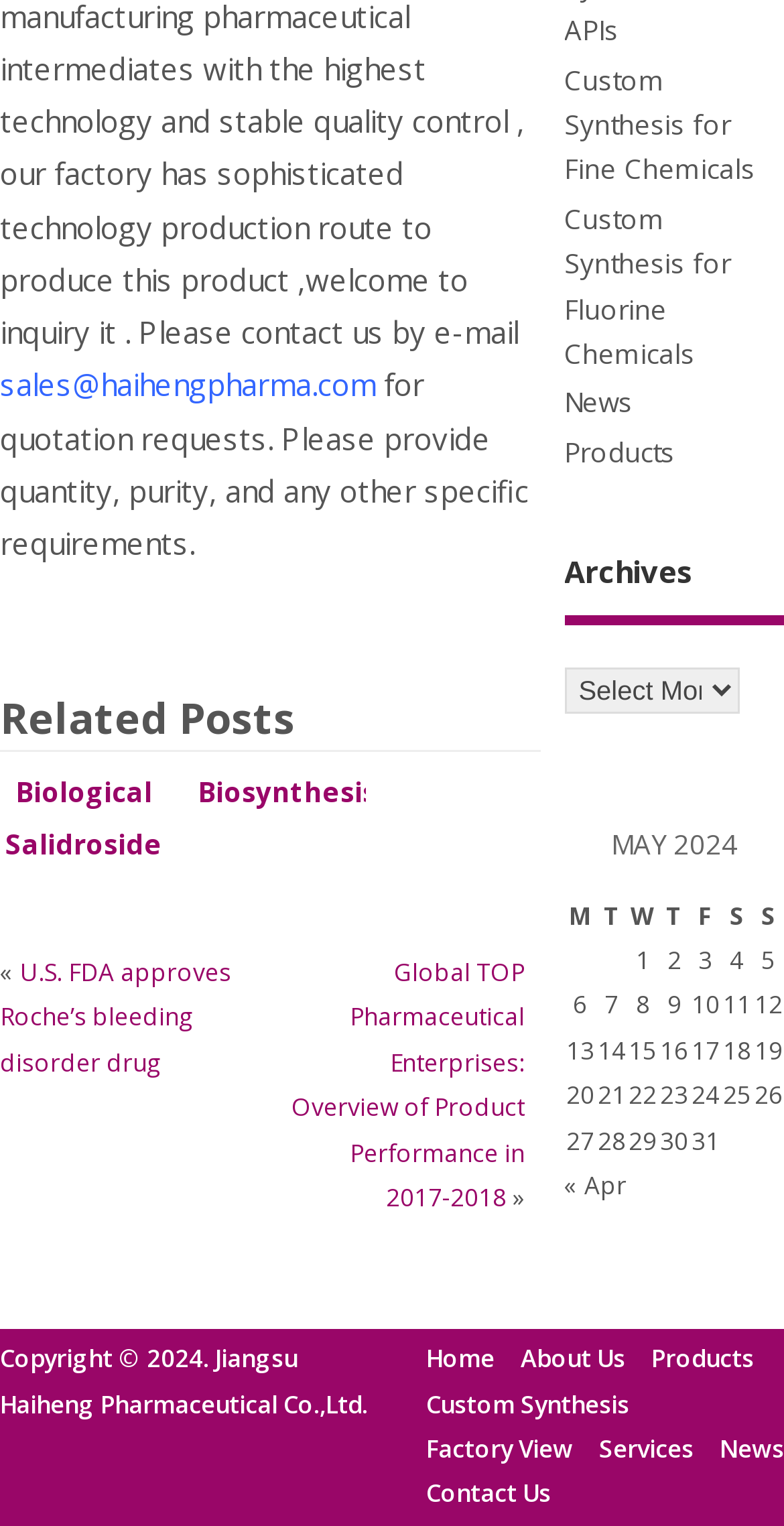Find the bounding box coordinates of the area to click in order to follow the instruction: "Read about Biological fermentation to synthesize Salidroside".

[0.0, 0.507, 0.254, 0.63]